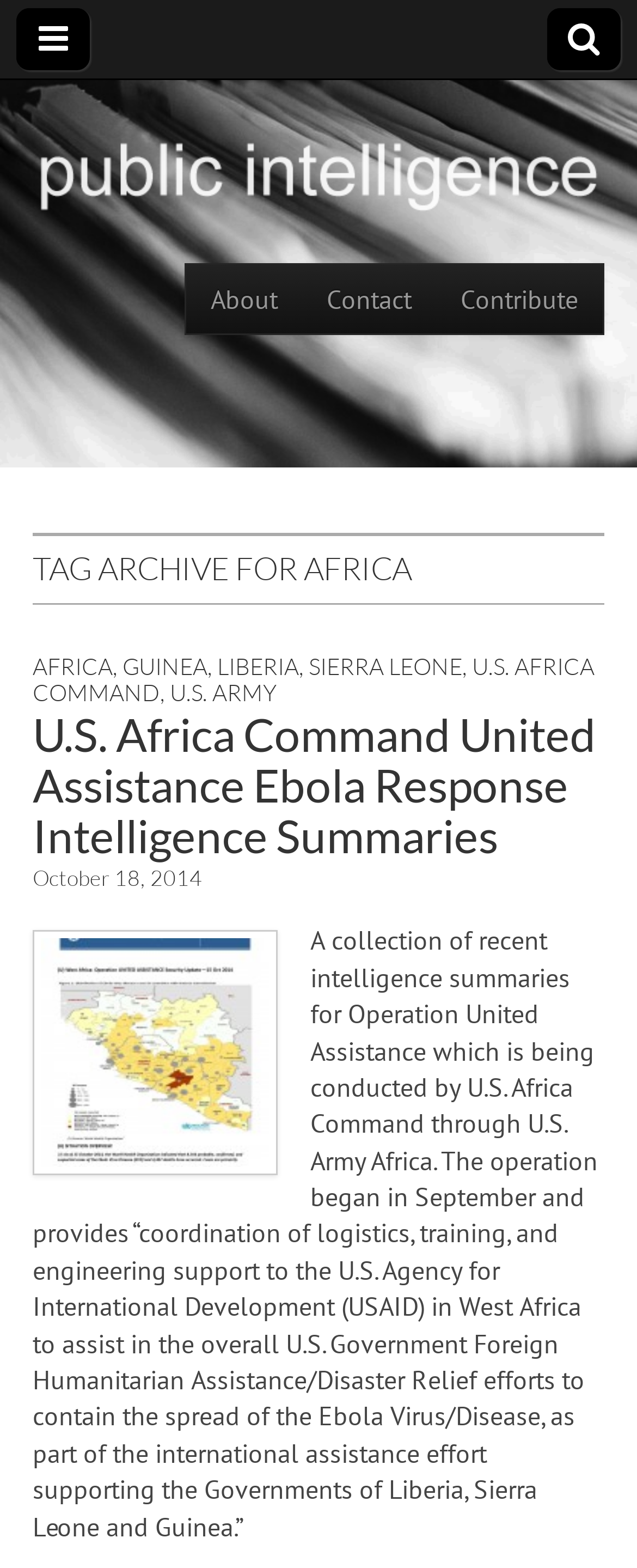Provide the bounding box coordinates of the section that needs to be clicked to accomplish the following instruction: "Click the AFRICA link."

[0.051, 0.416, 0.177, 0.434]